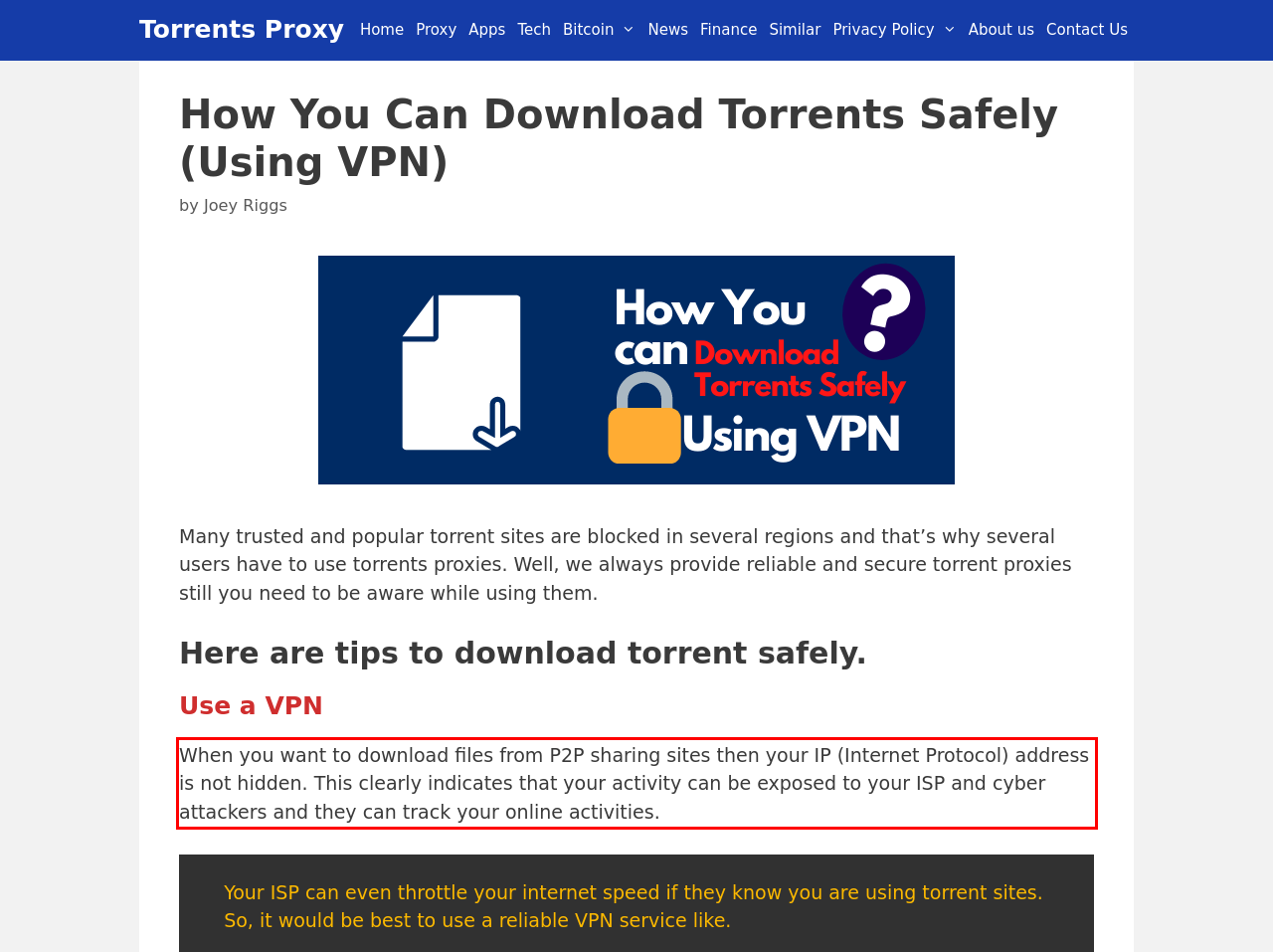Identify and extract the text within the red rectangle in the screenshot of the webpage.

When you want to download files from P2P sharing sites then your IP (Internet Protocol) address is not hidden. This clearly indicates that your activity can be exposed to your ISP and cyber attackers and they can track your online activities.